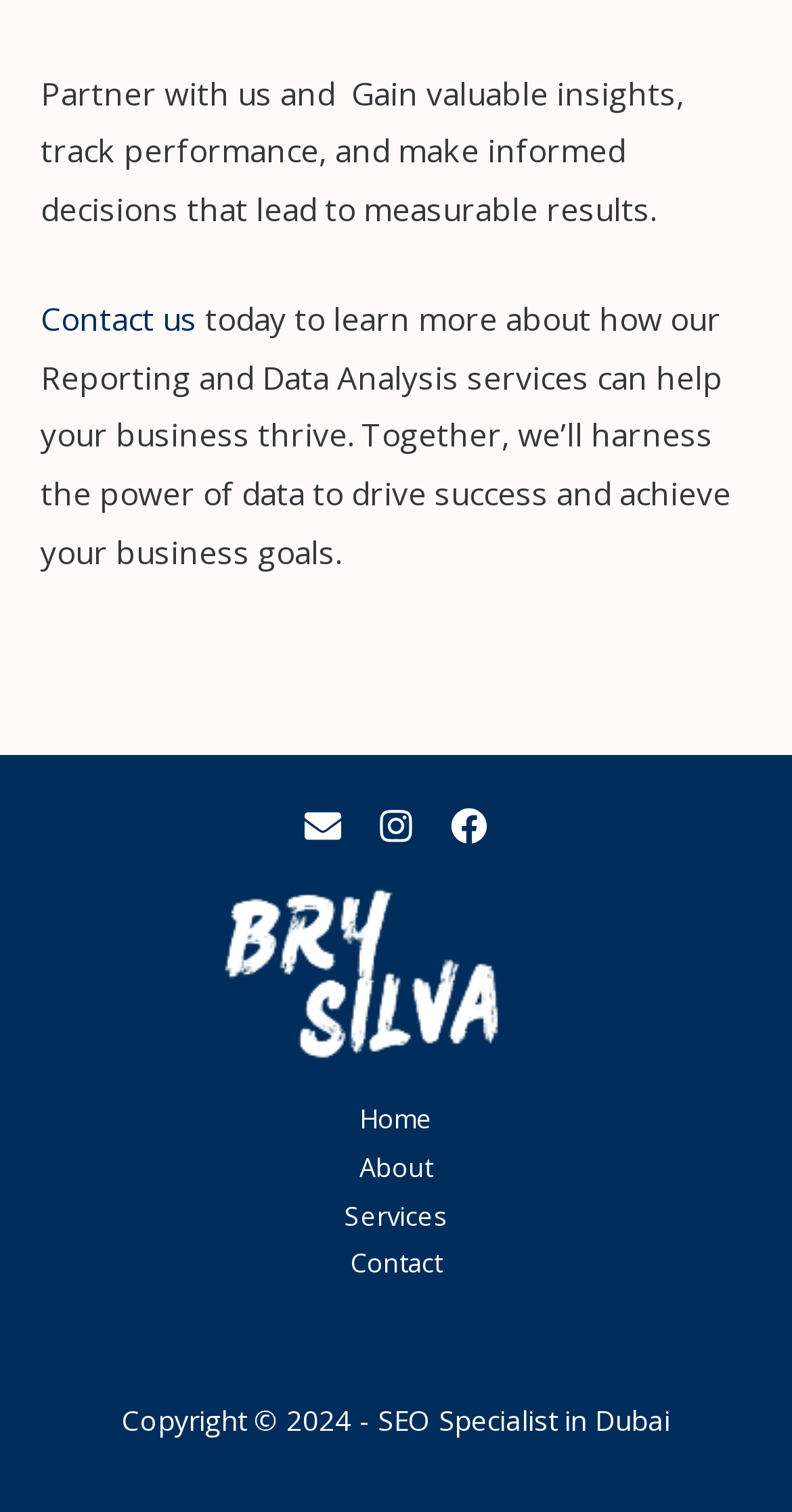Find the bounding box coordinates for the HTML element described in this sentence: "alt="SEO Specialist in Dubai"". Provide the coordinates as four float numbers between 0 and 1, in the format [left, top, right, bottom].

[0.051, 0.627, 0.949, 0.657]